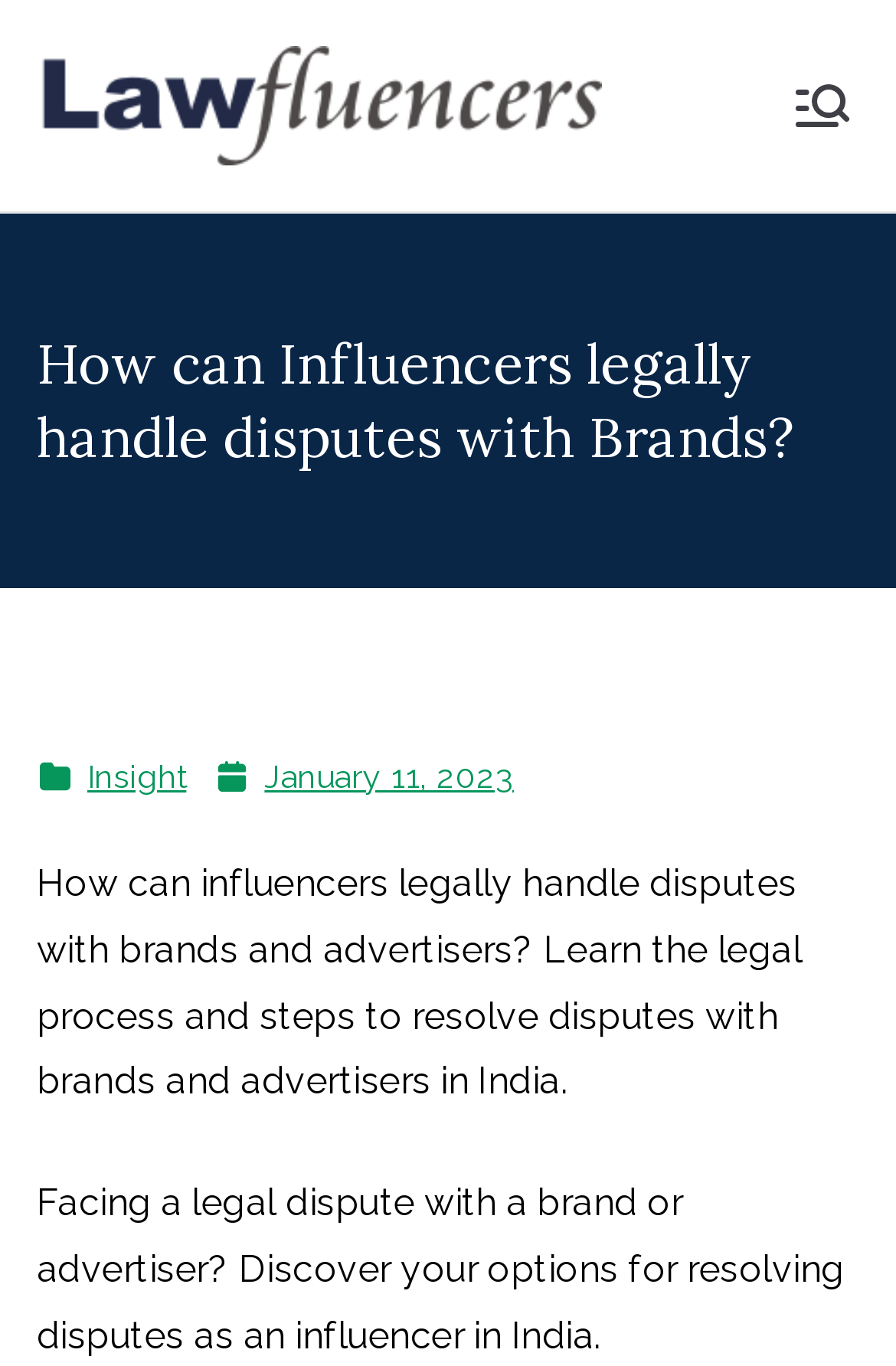What is the purpose of the button at the top right corner?
Please ensure your answer is as detailed and informative as possible.

I determined the purpose of the button by looking at the button element with the text 'Primary Menu' at the top right corner of the webpage, which suggests that it is a menu button that provides access to the website's main navigation.